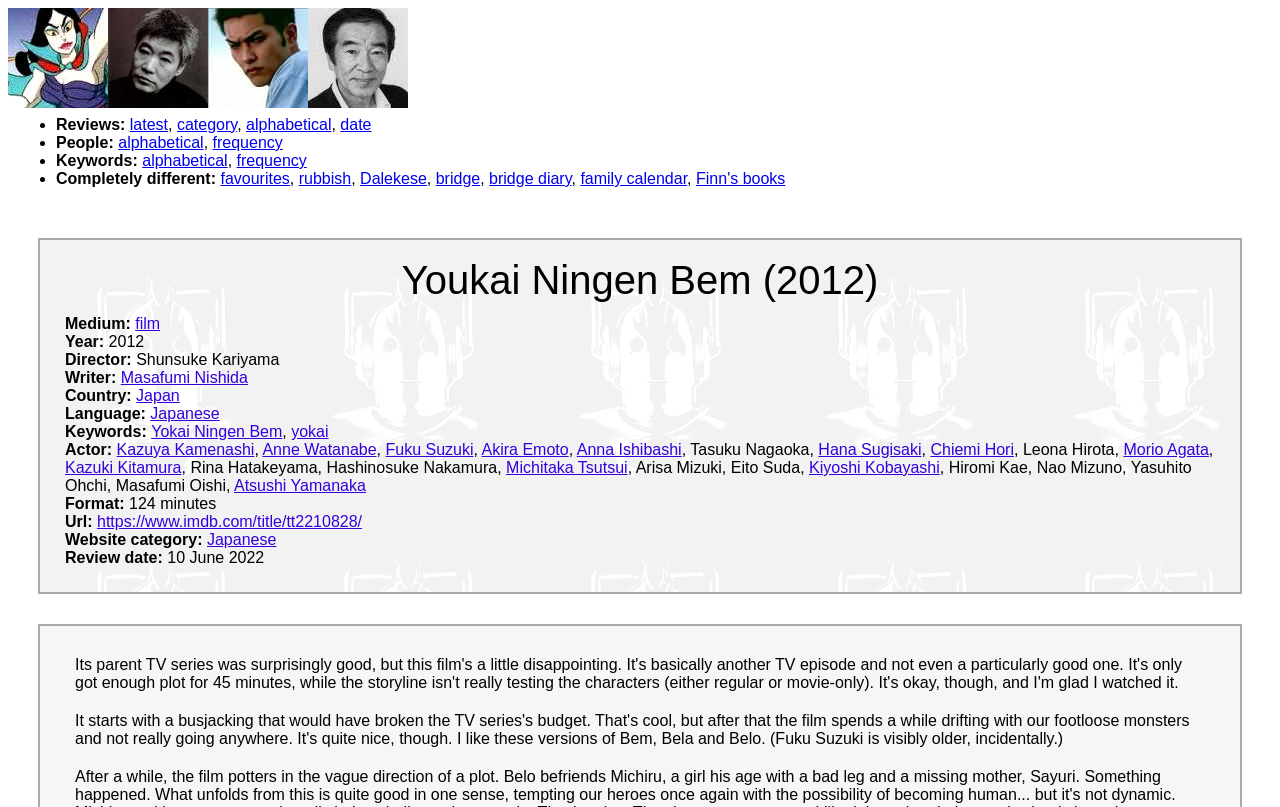Give a succinct answer to this question in a single word or phrase: 
When was the review written?

10 June 2022